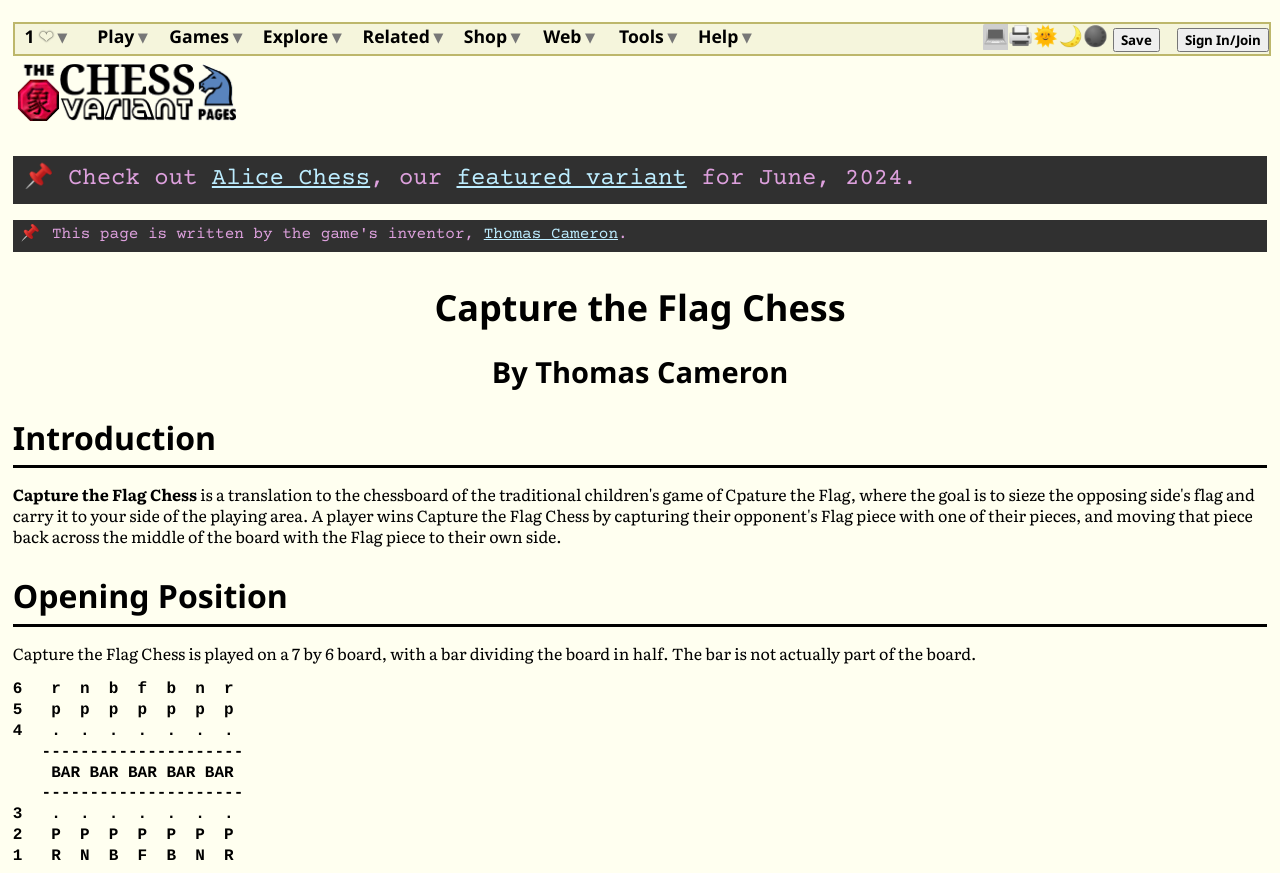Given the element description Location & Parking, predict the bounding box coordinates for the UI element in the webpage screenshot. The format should be (top-left x, top-left y, bottom-right x, bottom-right y), and the values should be between 0 and 1.

None